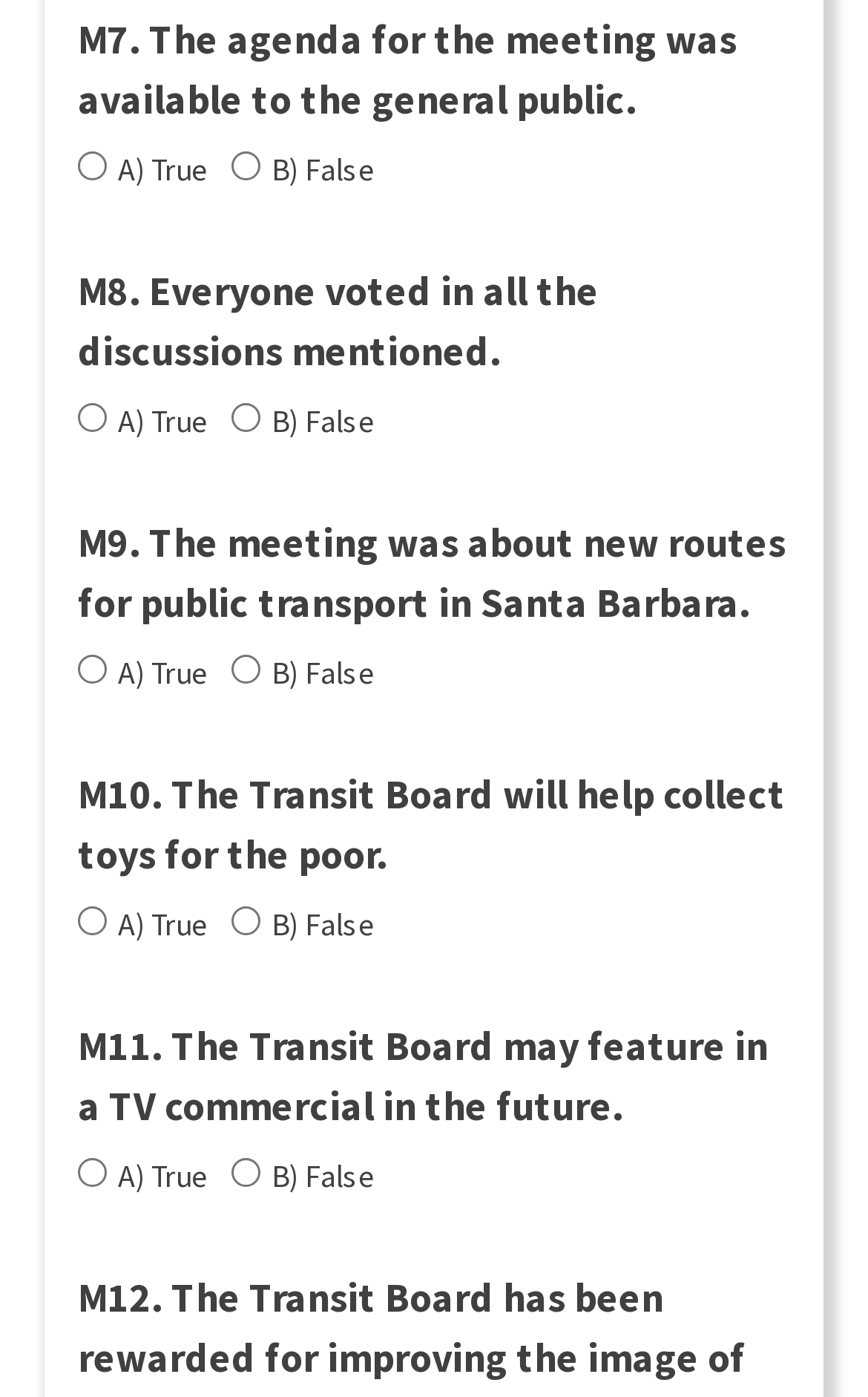Can you give a comprehensive explanation to the question given the content of the image?
How many questions are available on this webpage?

I counted the number of StaticText elements with descriptions starting with 'M' and found that there are 5 questions available on this webpage.